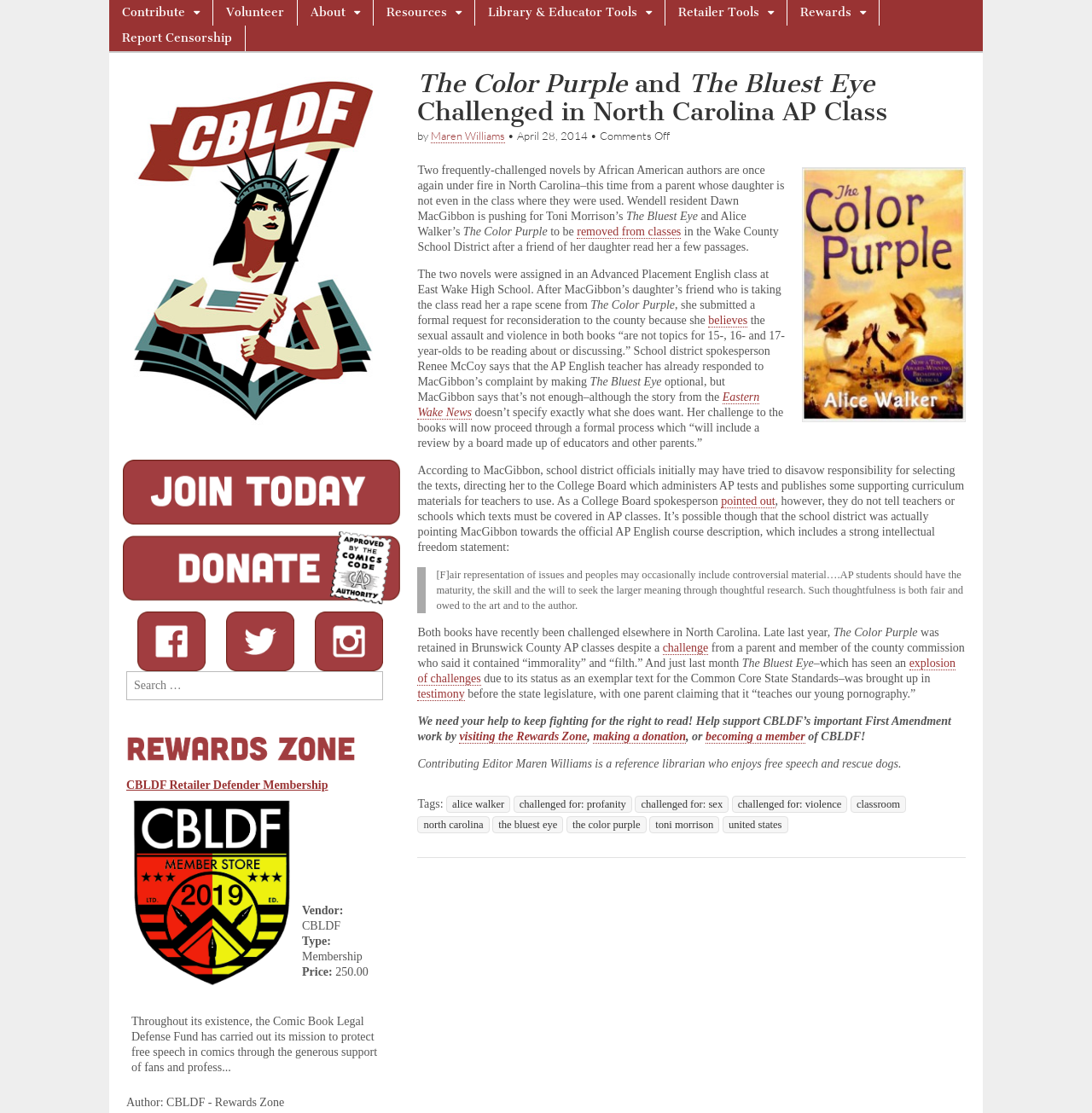Find the bounding box coordinates for the area that must be clicked to perform this action: "Visit the Rewards Zone".

[0.421, 0.656, 0.538, 0.669]